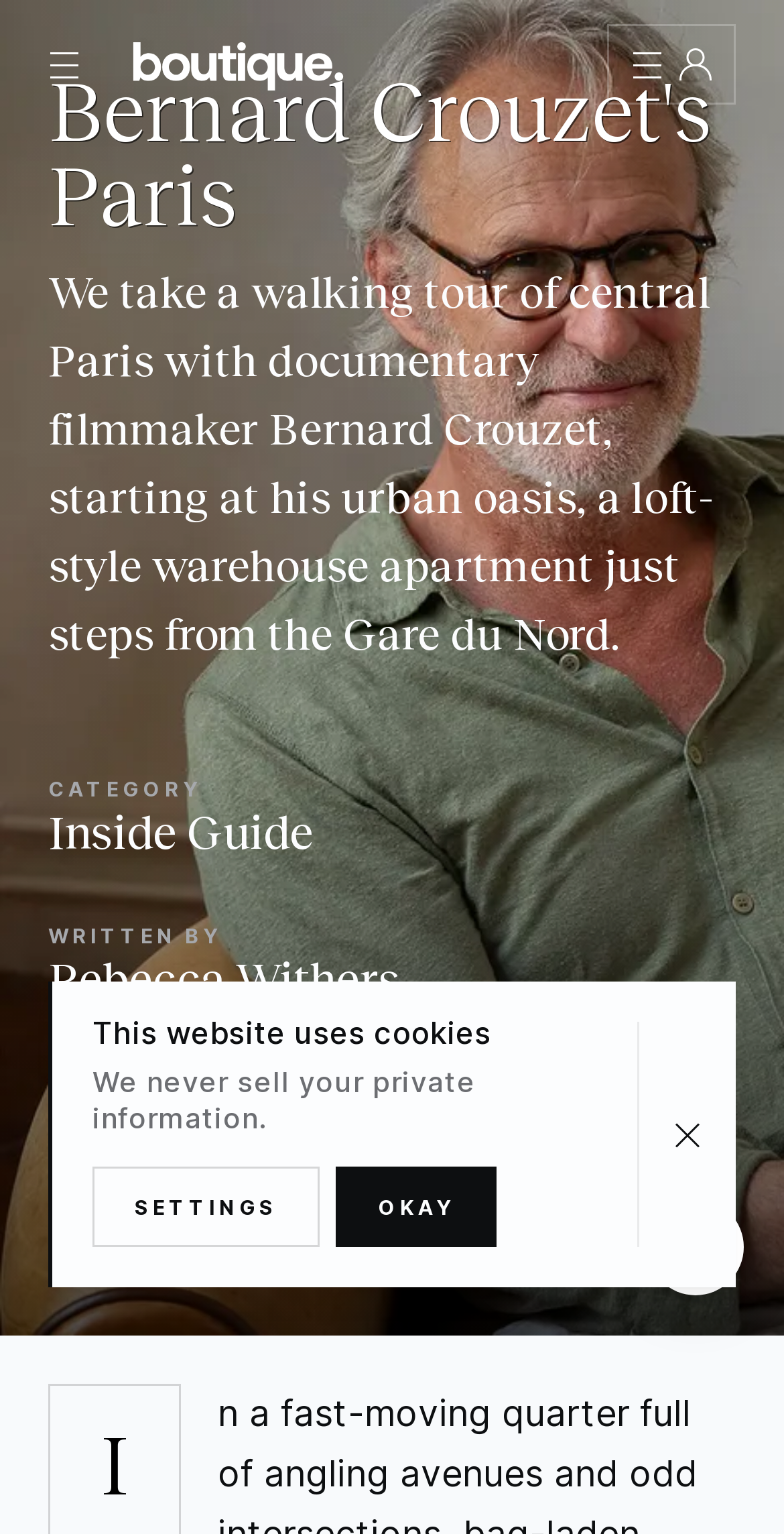Summarize the webpage comprehensively, mentioning all visible components.

This webpage is about Bernard Crouzet's Paris, a travel guide or tour service. At the top left corner, there is a button to navigate to the "Trips" section, and next to it, a button to access the "Magazine" section. On the top right corner, there is an avatar button with an image, and a greeting message "Greetings Traveler" below it.

Below the top navigation bar, there are several buttons and links, including "Unlocked Sign In", "Sign Register Become a member", and a separator line. On the left side, there are three images: "KeyShare", "Book", and "Support". 

The main content area has a heading "Color Theme" with a description below it, allowing users to adjust the appearance of the website. There are three buttons to switch between "AUTO", "LIGHT", and "DARK" themes.

Below the theme settings, there is a large image that spans the entire width of the page, with a heading "Bernard Crouzet's Paris" and a descriptive text about taking a walking tour of central Paris with documentary filmmaker Bernard Crouzet.

On the right side of the page, there are several links, including "All Articles", "Q & A", "Spotlight", and "Guest Edit". There is also a button to navigate to the previous page, represented by an "ArrowLeft" image.

Further down the page, there is a description list with information about the article, including the category "Inside Guide", the author "Rebecca Withers", and the publication date "December 18, 2023".

At the bottom of the page, there is a message "One Moment..." and a description list with information about the website's use of cookies. There are also buttons to access the settings and to acknowledge the cookie policy.

On the bottom right corner, there is a button to open the Intercom Messenger, represented by an image.